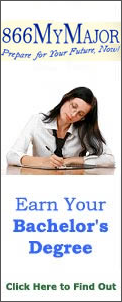Give a concise answer of one word or phrase to the question: 
What is the call to action in the banner?

Prepare for Your Future, Now!